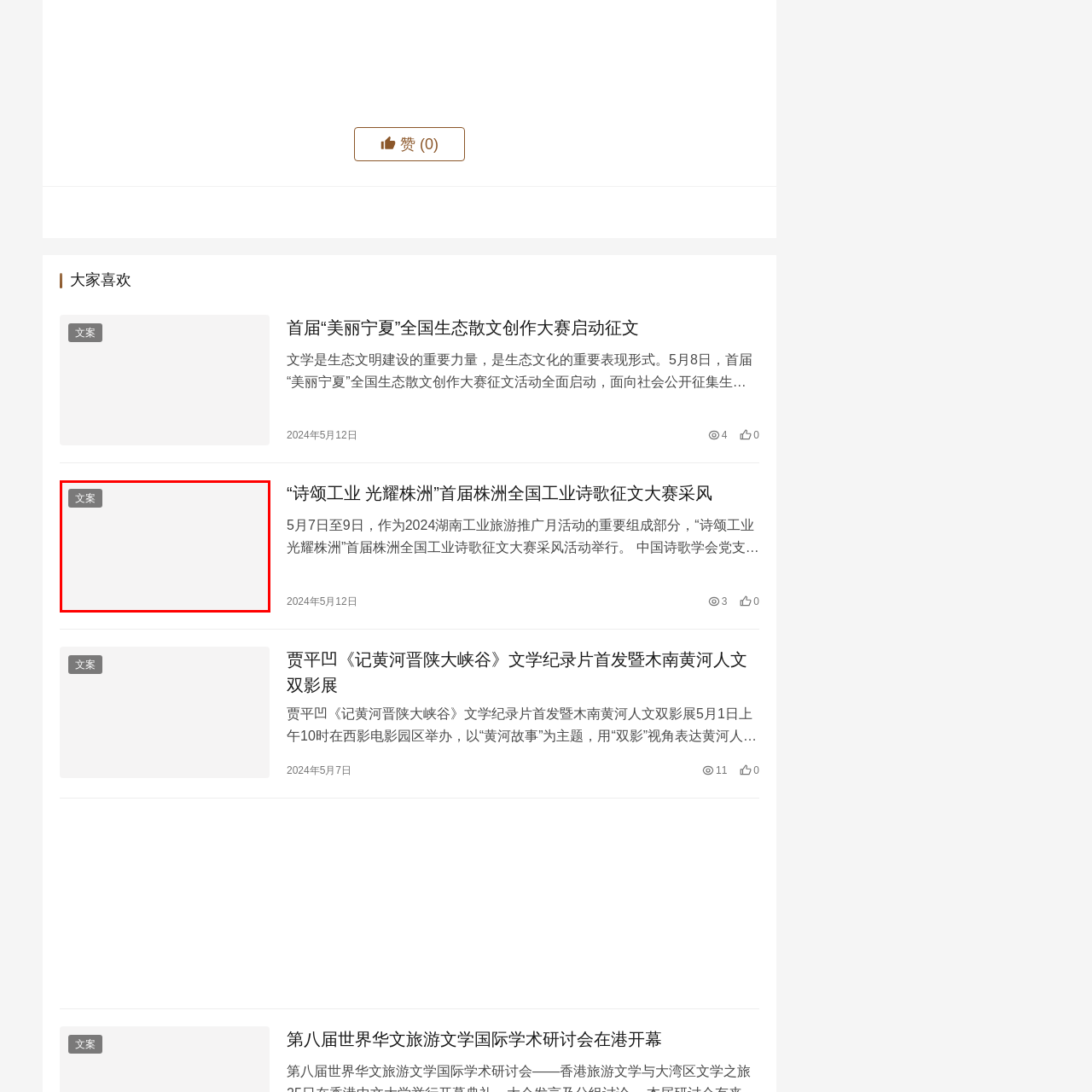What is the design style of the interface?
Scrutinize the image inside the red bounding box and provide a detailed and extensive answer to the question.

The interface has a clean and minimalist design, which emphasizes the clarity and accessibility of information, making it easy for users to navigate and find the desired content.